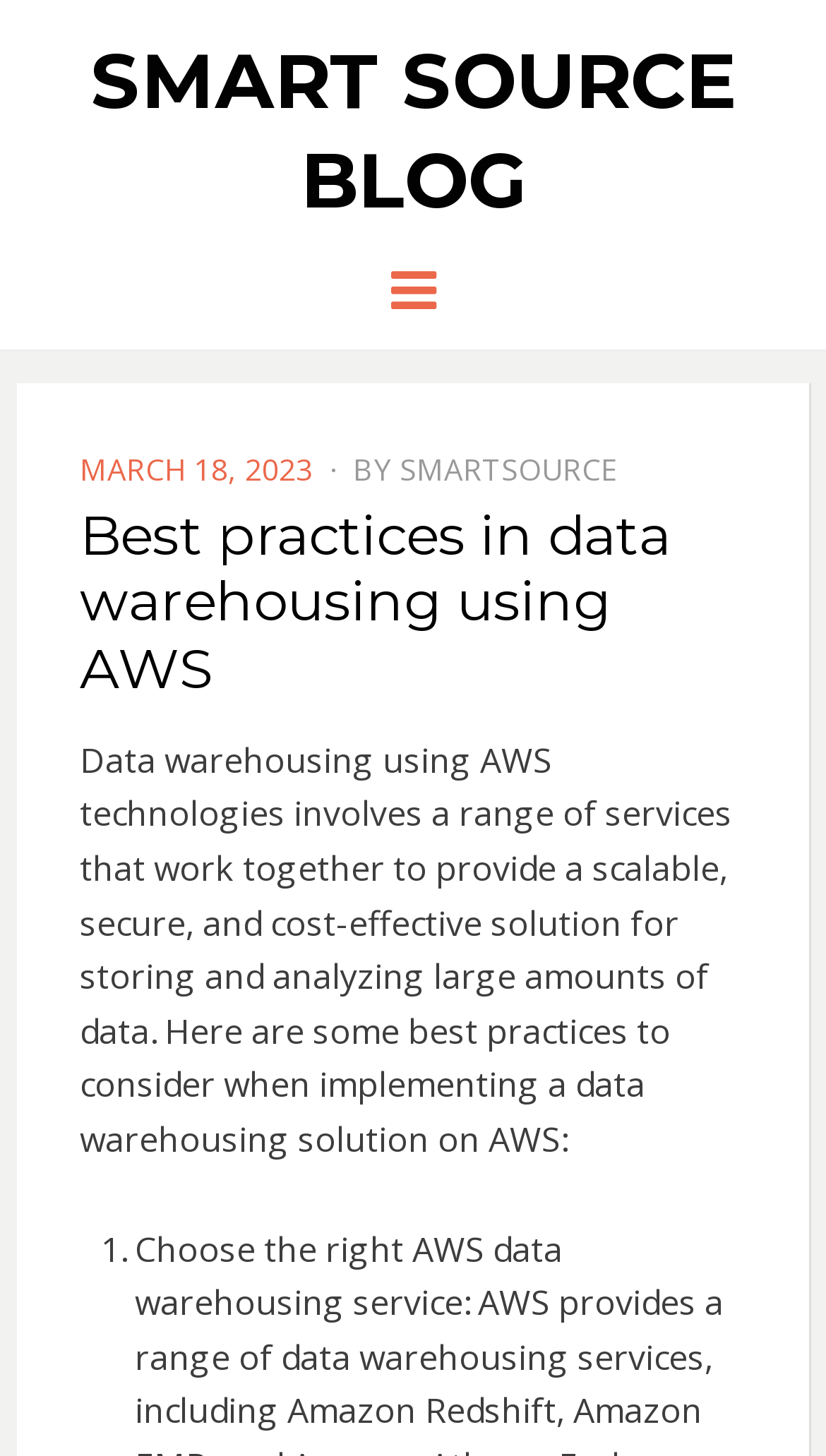Who is the author of the post?
Answer the question in a detailed and comprehensive manner.

The author of the post can be determined by examining the link element that contains the text 'SMARTSOURCE'. This element is located below the 'BY' static text and is a child of the menu link element.